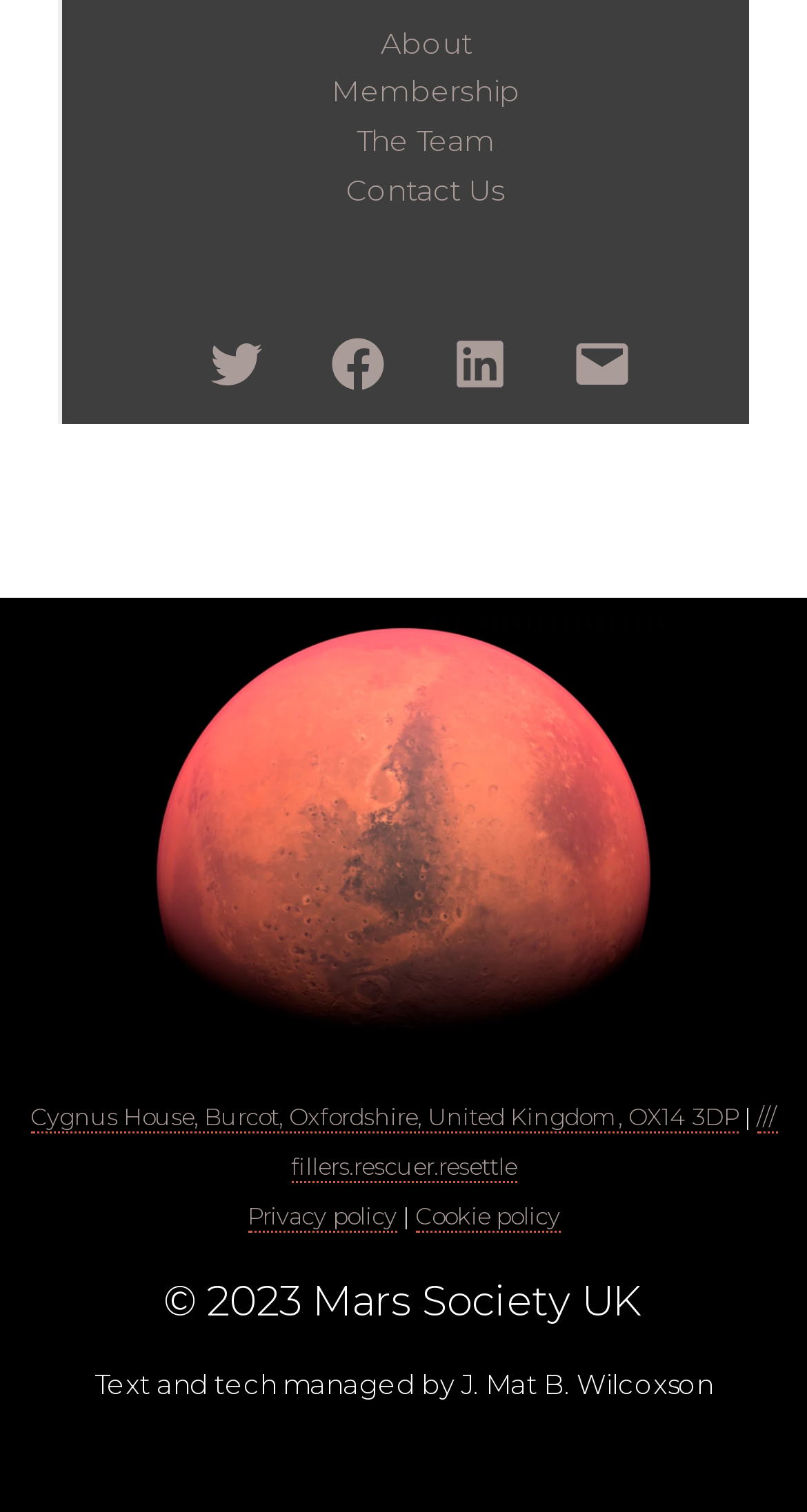Determine the bounding box coordinates of the section to be clicked to follow the instruction: "Visit The Team page". The coordinates should be given as four float numbers between 0 and 1, formatted as [left, top, right, bottom].

[0.442, 0.081, 0.614, 0.106]